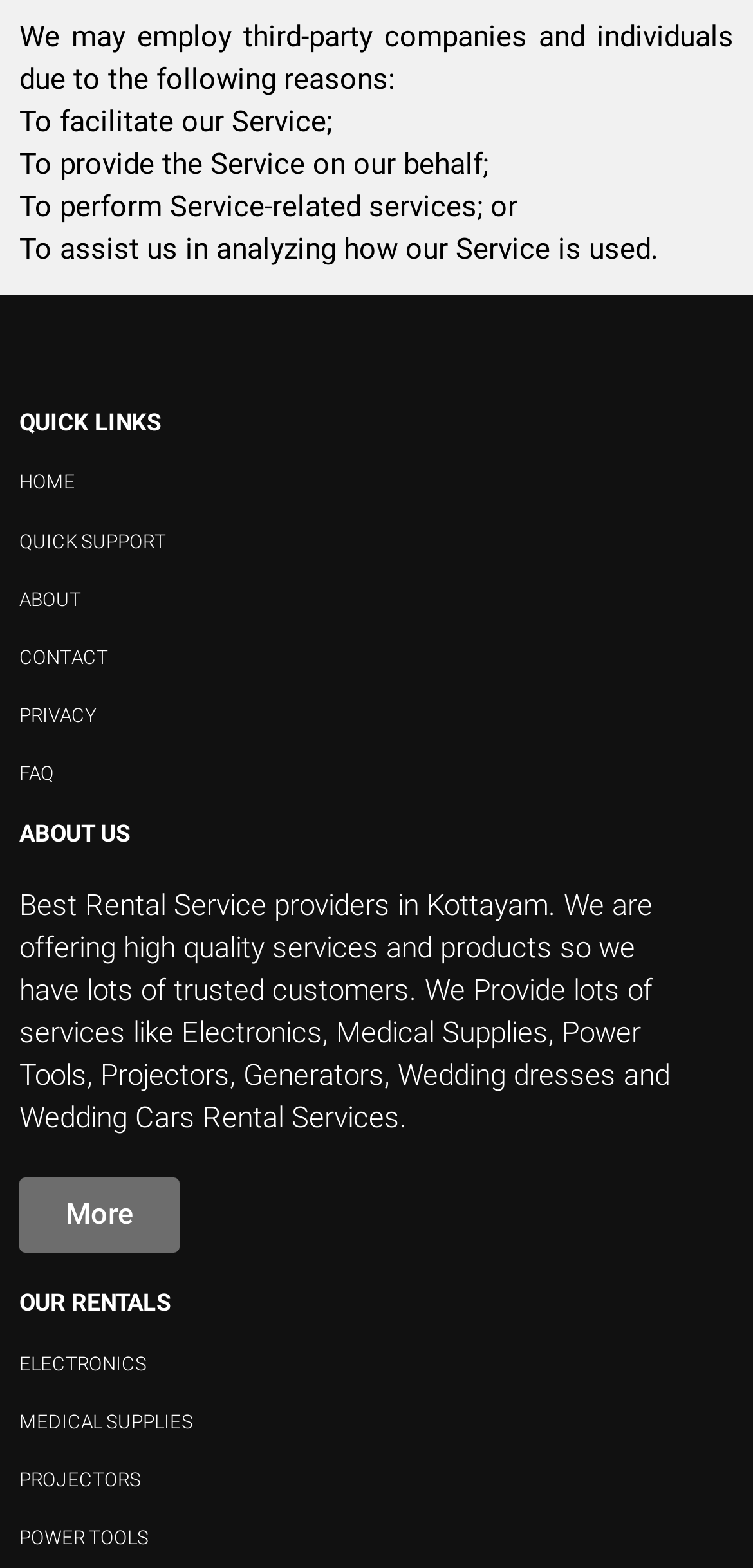What is the purpose of third-party companies?
Please provide a detailed and comprehensive answer to the question.

According to the text, the purpose of third-party companies is to facilitate the Service, provide the Service on behalf of the company, perform Service-related services, or assist in analyzing how the Service is used.